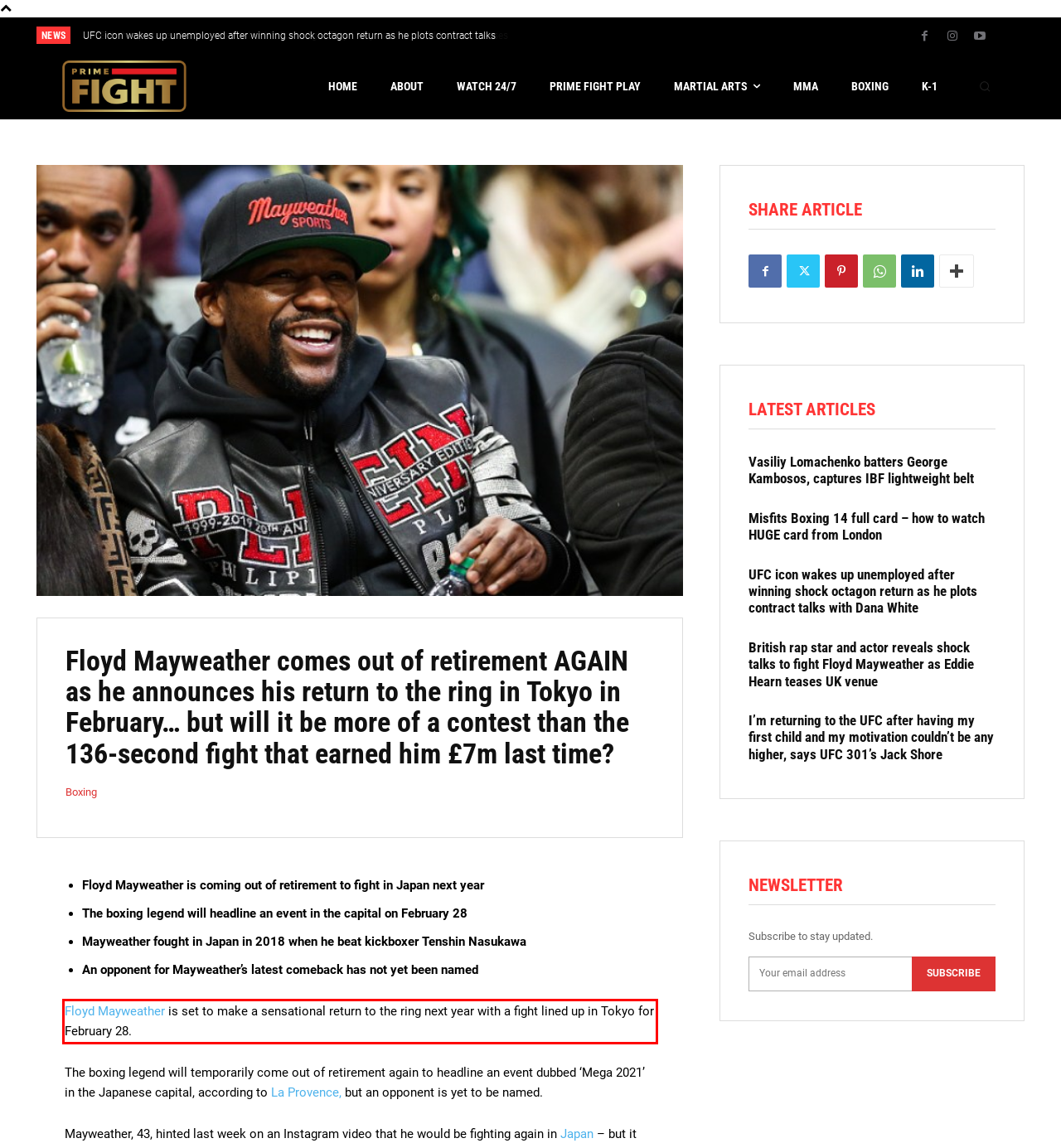Your task is to recognize and extract the text content from the UI element enclosed in the red bounding box on the webpage screenshot.

Floyd Mayweather is set to make a sensational return to the ring next year with a fight lined up in Tokyo for February 28.